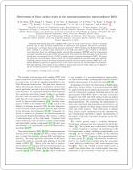Describe every aspect of the image in depth.

This image showcases the publication titled "Observation of Dirac surface states in the noncentrosymmetric superconductor BiPd." Featured prominently is the title, along with key details about the research, highlighting the advancement in understanding materials with strong spin-orbit coupling that have applications in spintronics and quantum technology. The document discusses the examination of Dirac surface states in BiPd using techniques like angular resolved photoemission (ARPES) and scanning tunneling microscopy (STM). The text is enriched with scientific detail, reflecting the complexities of spin textures and the unique properties exhibited by the crystal. This research was published in the journal *Physical Review B*, and focuses on the implications of these findings in the realm of condensed matter and materials physics.